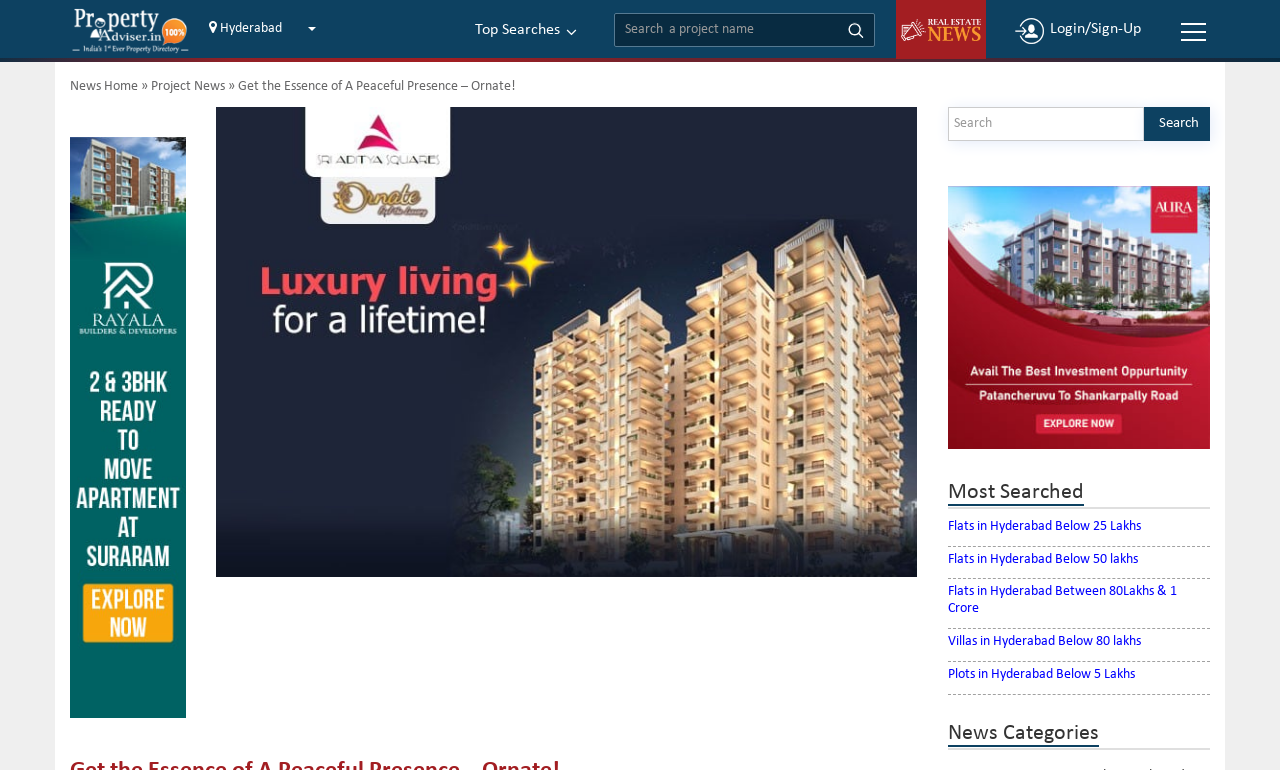Determine the bounding box of the UI element mentioned here: "title="India's 1st Ever Property Directory"". The coordinates must be in the format [left, top, right, bottom] with values ranging from 0 to 1.

[0.055, 0.0, 0.148, 0.08]